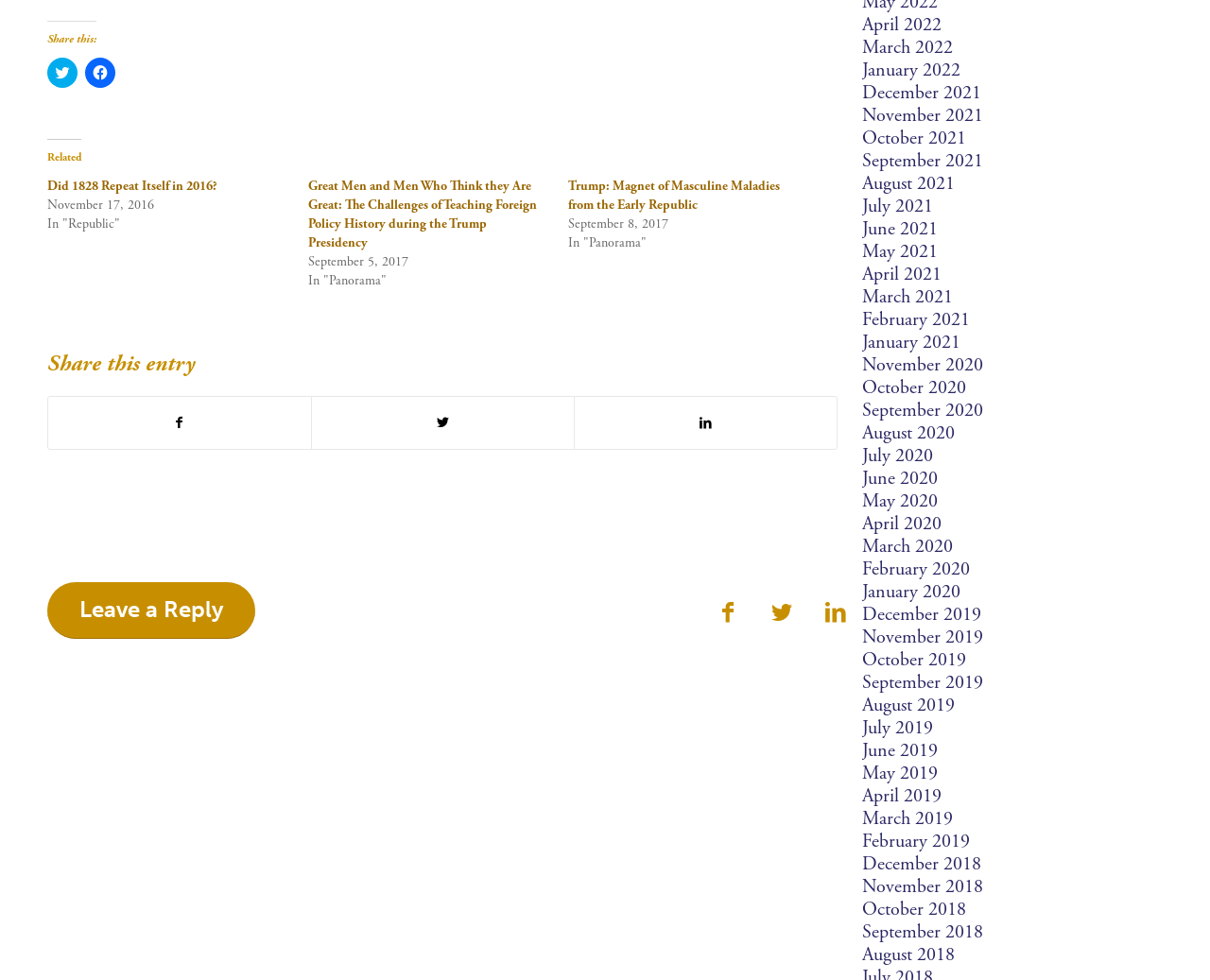What is the date of the second related article?
Refer to the image and provide a one-word or short phrase answer.

September 5, 2017